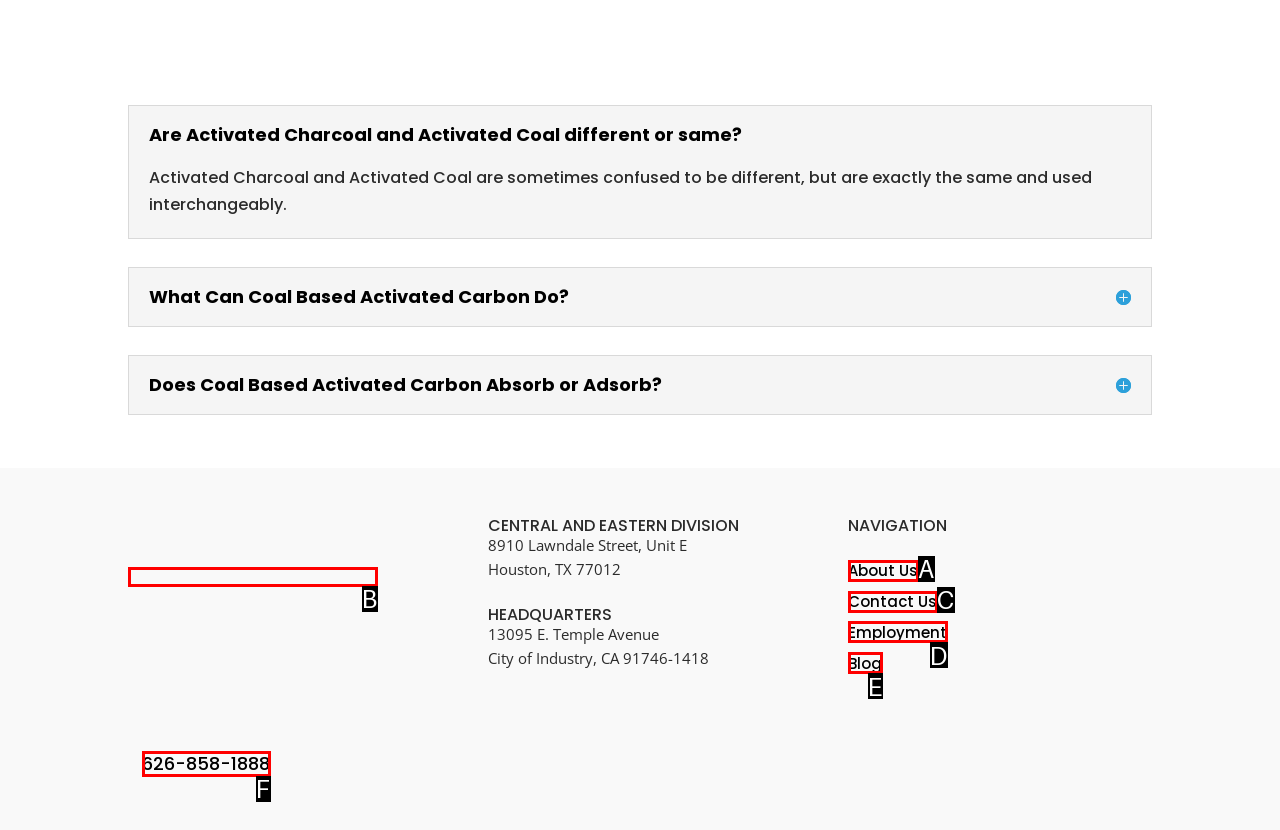Find the HTML element that suits the description: Contact Us
Indicate your answer with the letter of the matching option from the choices provided.

C